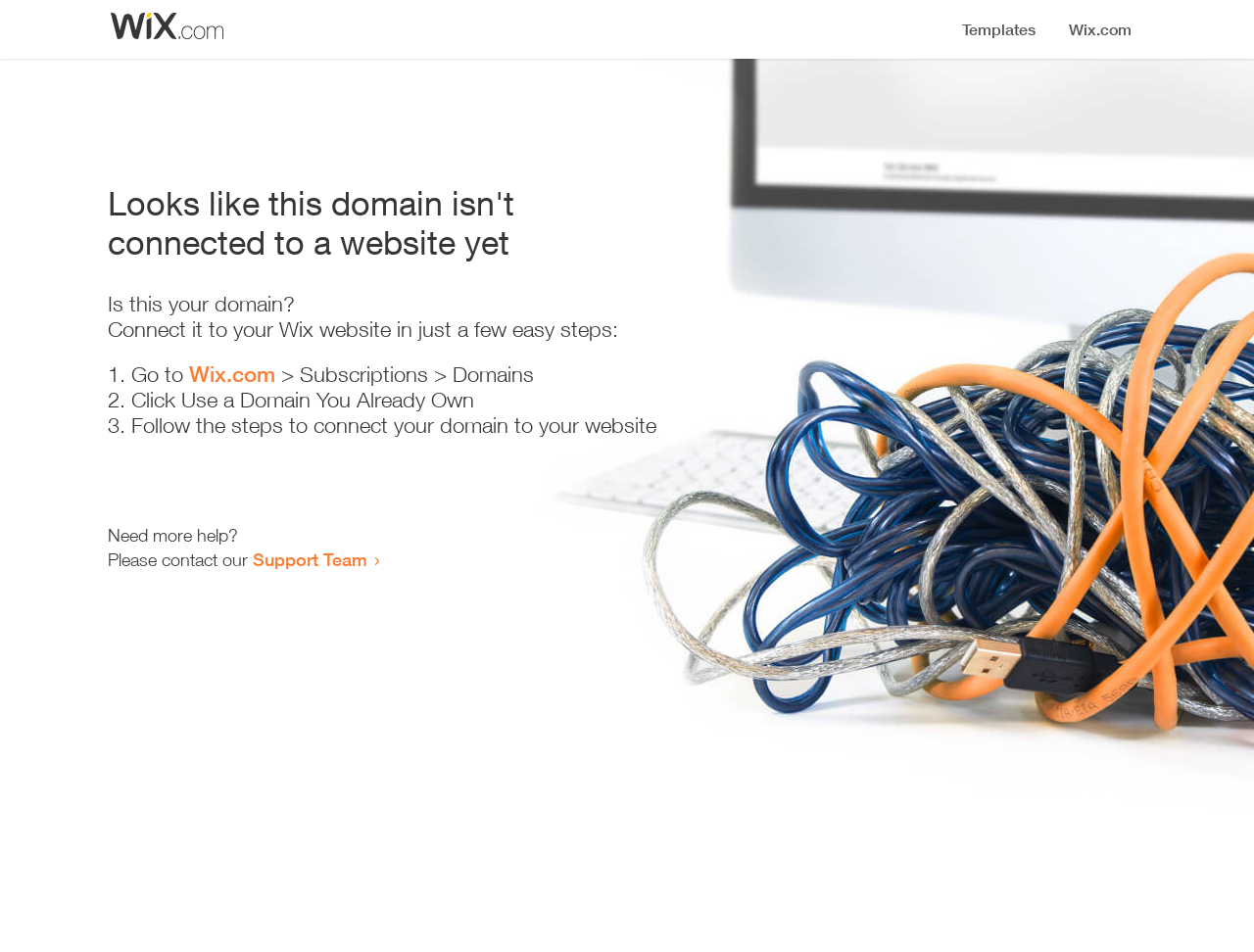Answer the following inquiry with a single word or phrase:
What is the current status of the domain?

Not connected